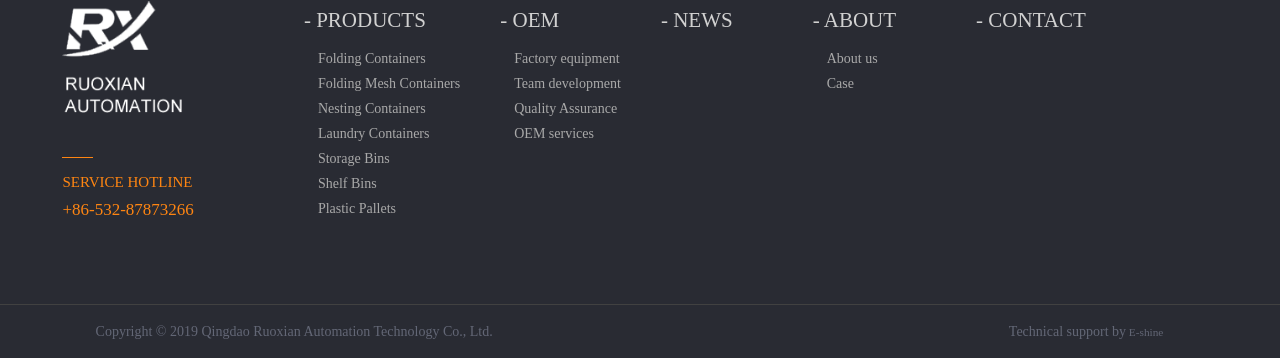Show the bounding box coordinates for the element that needs to be clicked to execute the following instruction: "Learn about OEM services". Provide the coordinates in the form of four float numbers between 0 and 1, i.e., [left, top, right, bottom].

[0.402, 0.352, 0.464, 0.394]